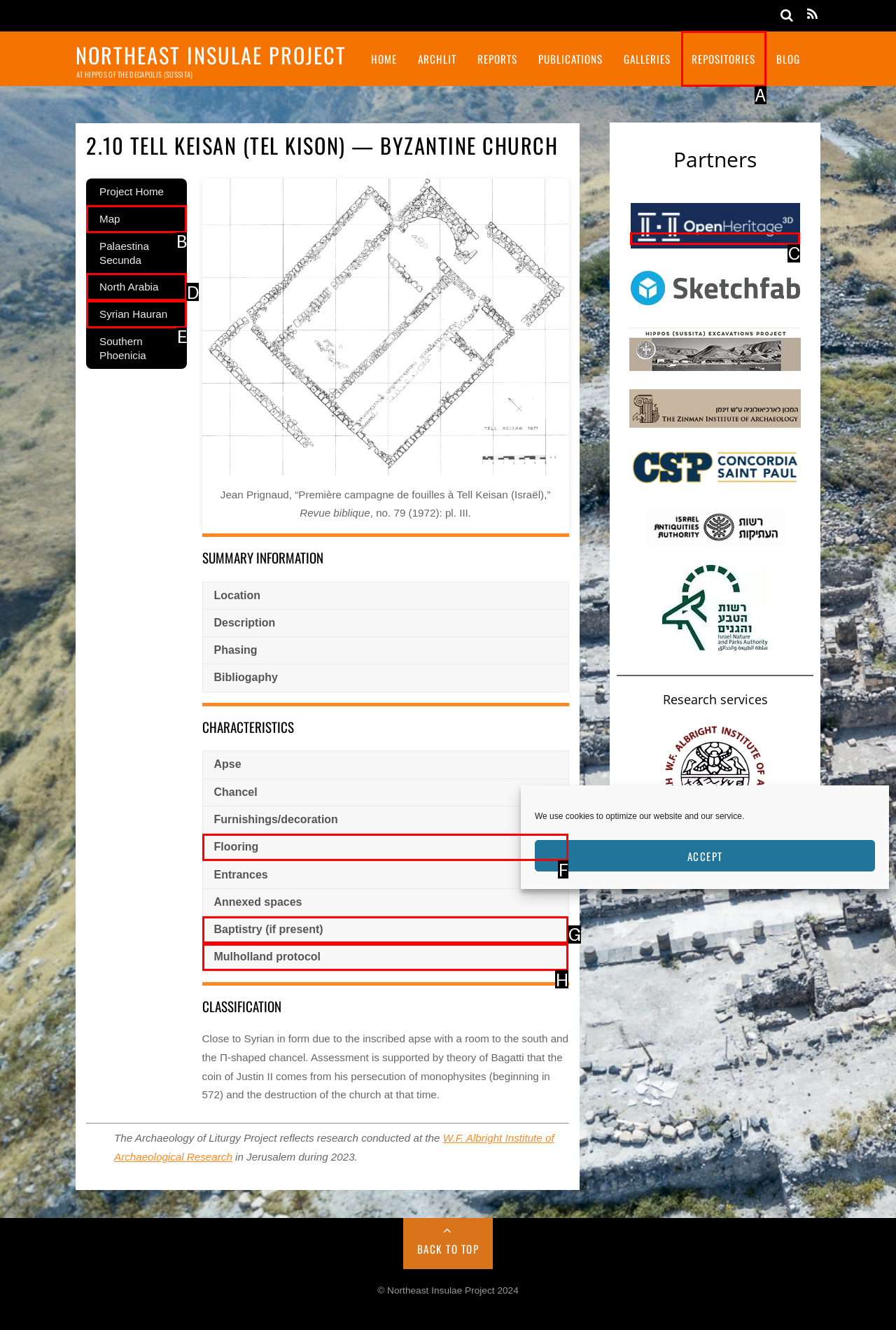Which lettered option matches the following description: Baptistry (if present)
Provide the letter of the matching option directly.

G